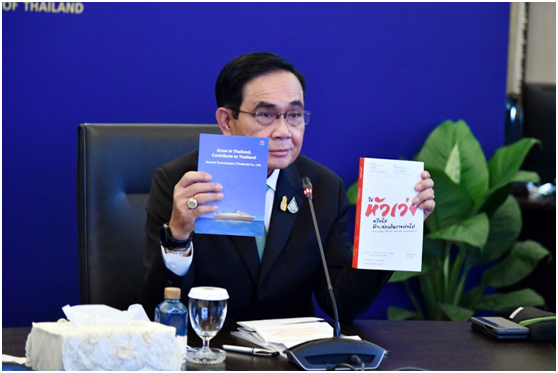Please answer the following question using a single word or phrase: 
What is the title of the book in English?

Growing Thailand’s Competitiveness in the Digital Age